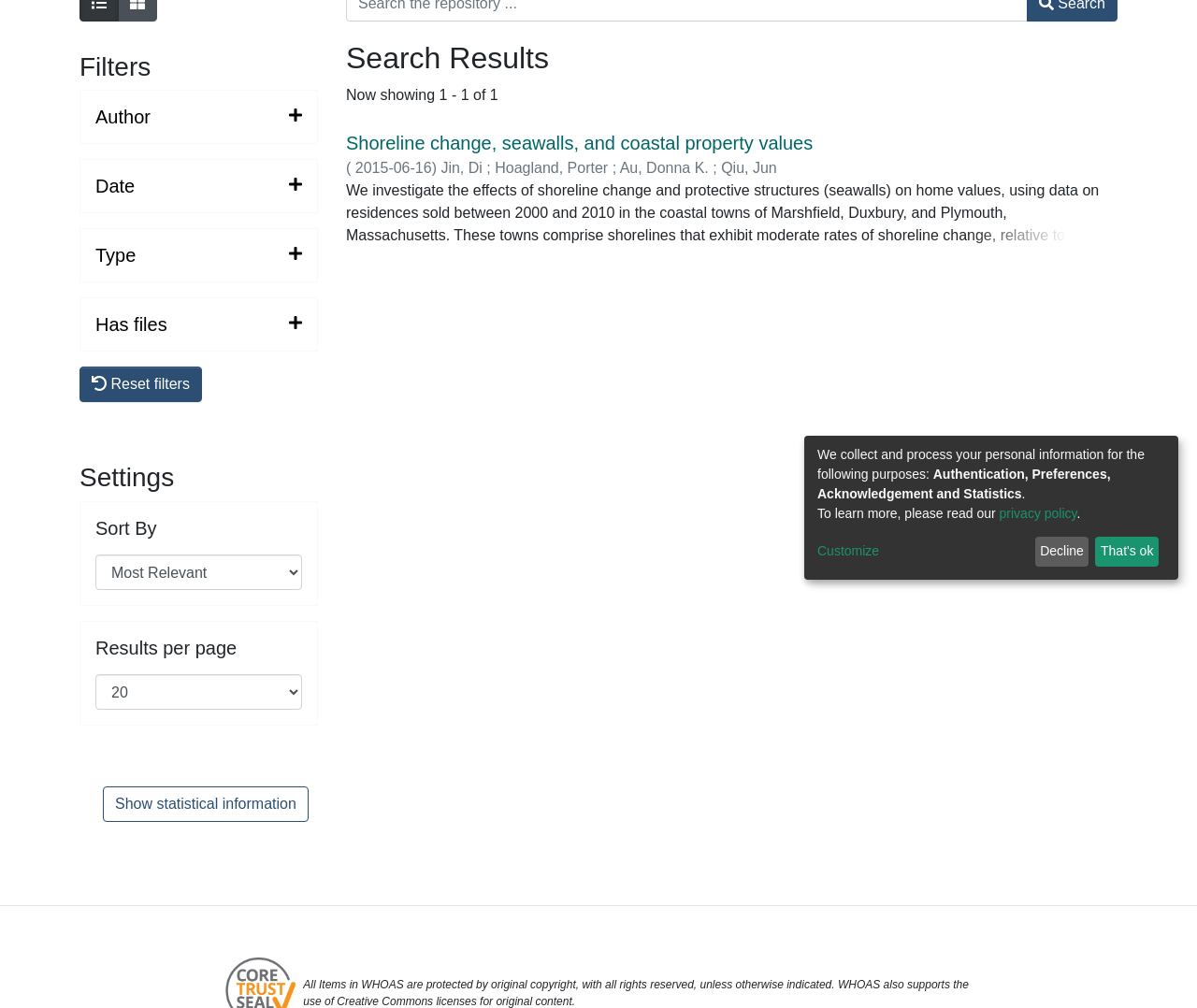Provide the bounding box coordinates for the specified HTML element described in this description: "Show statistical information". The coordinates should be four float numbers ranging from 0 to 1, in the format [left, top, right, bottom].

[0.086, 0.78, 0.258, 0.815]